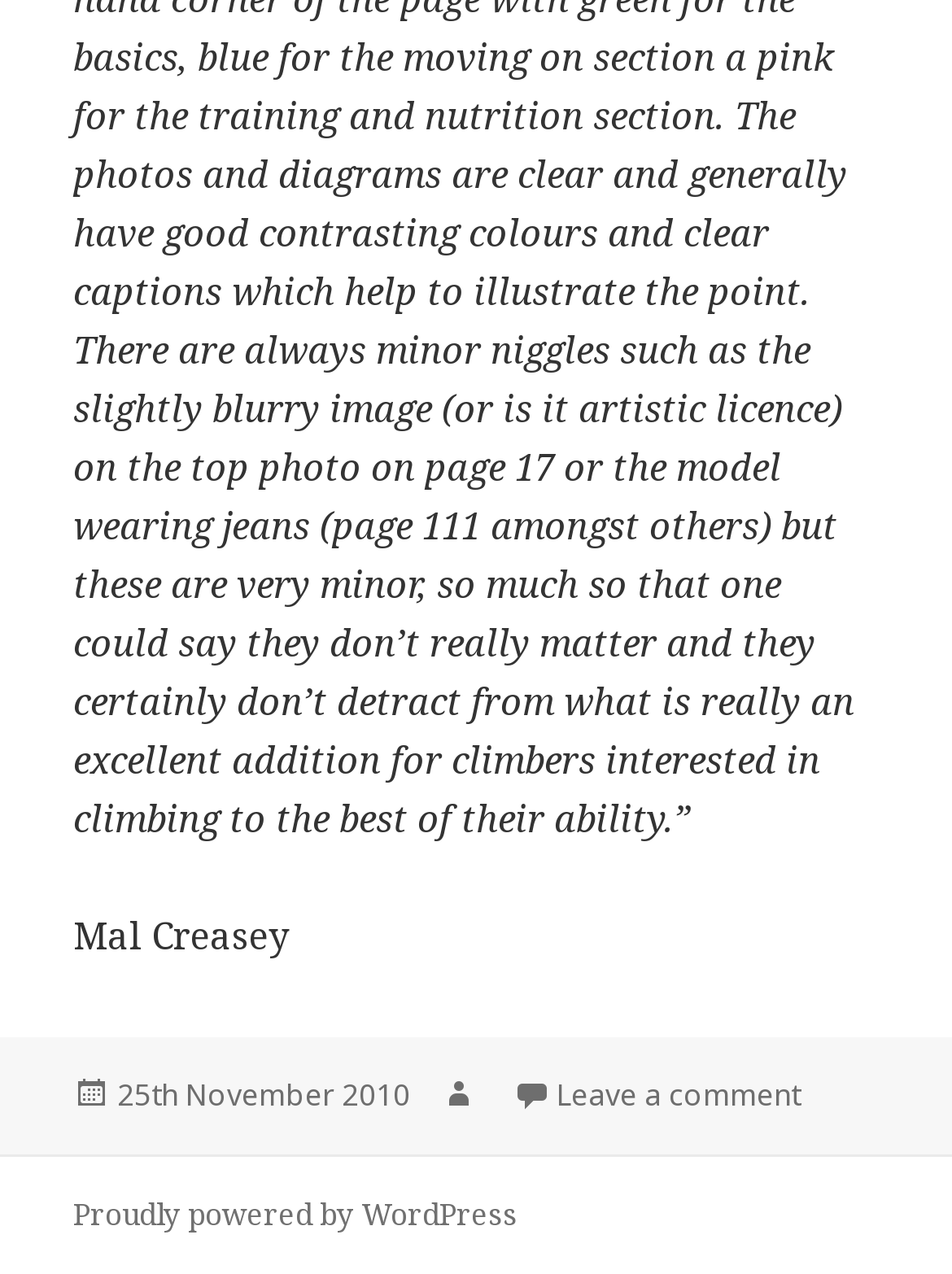What is the topic of the post?
Based on the visual content, answer with a single word or a brief phrase.

How to Climb Harder